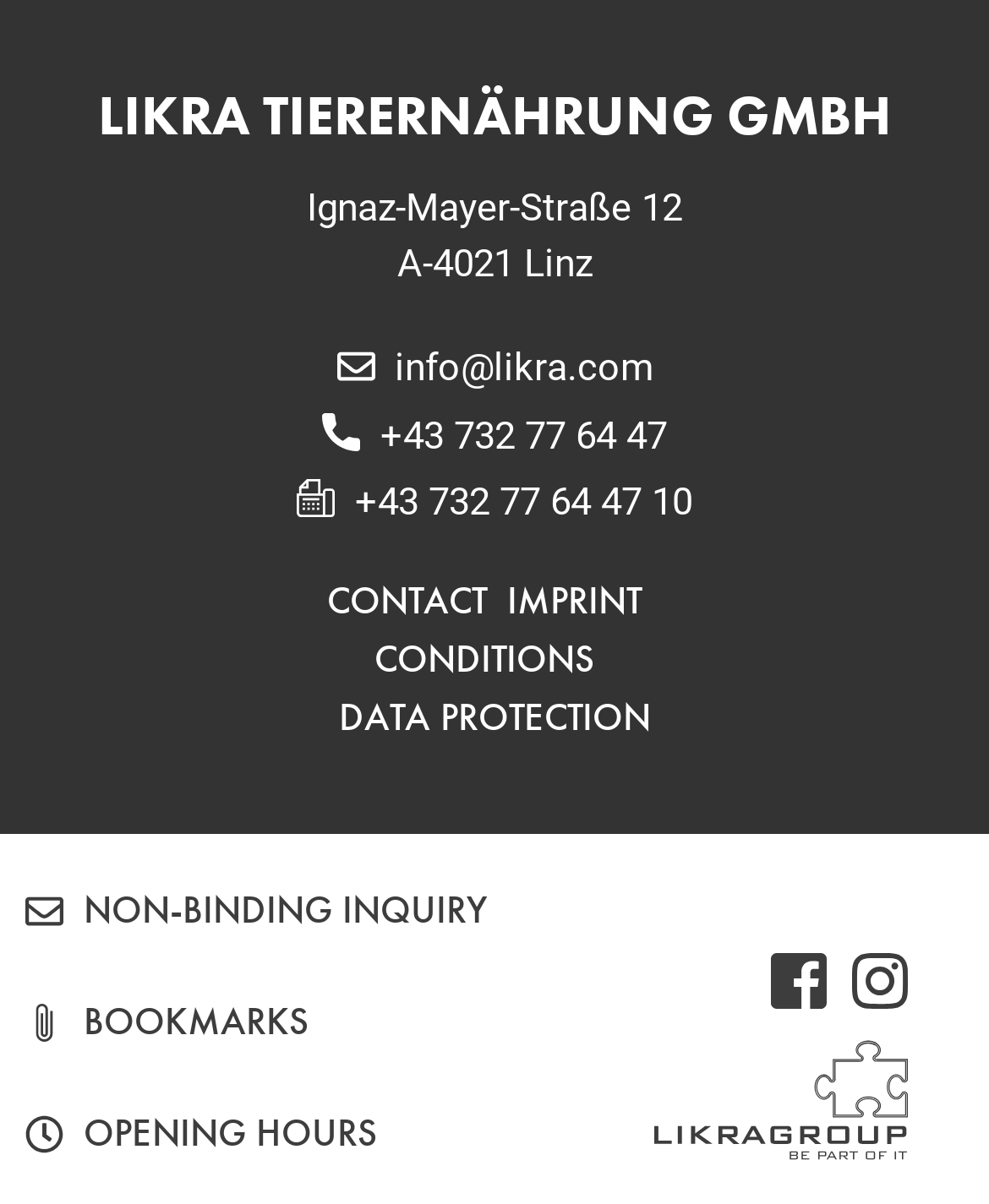Using the format (top-left x, top-left y, bottom-right x, bottom-right y), provide the bounding box coordinates for the described UI element. All values should be floating point numbers between 0 and 1: Read more about Rustic woodbox

None